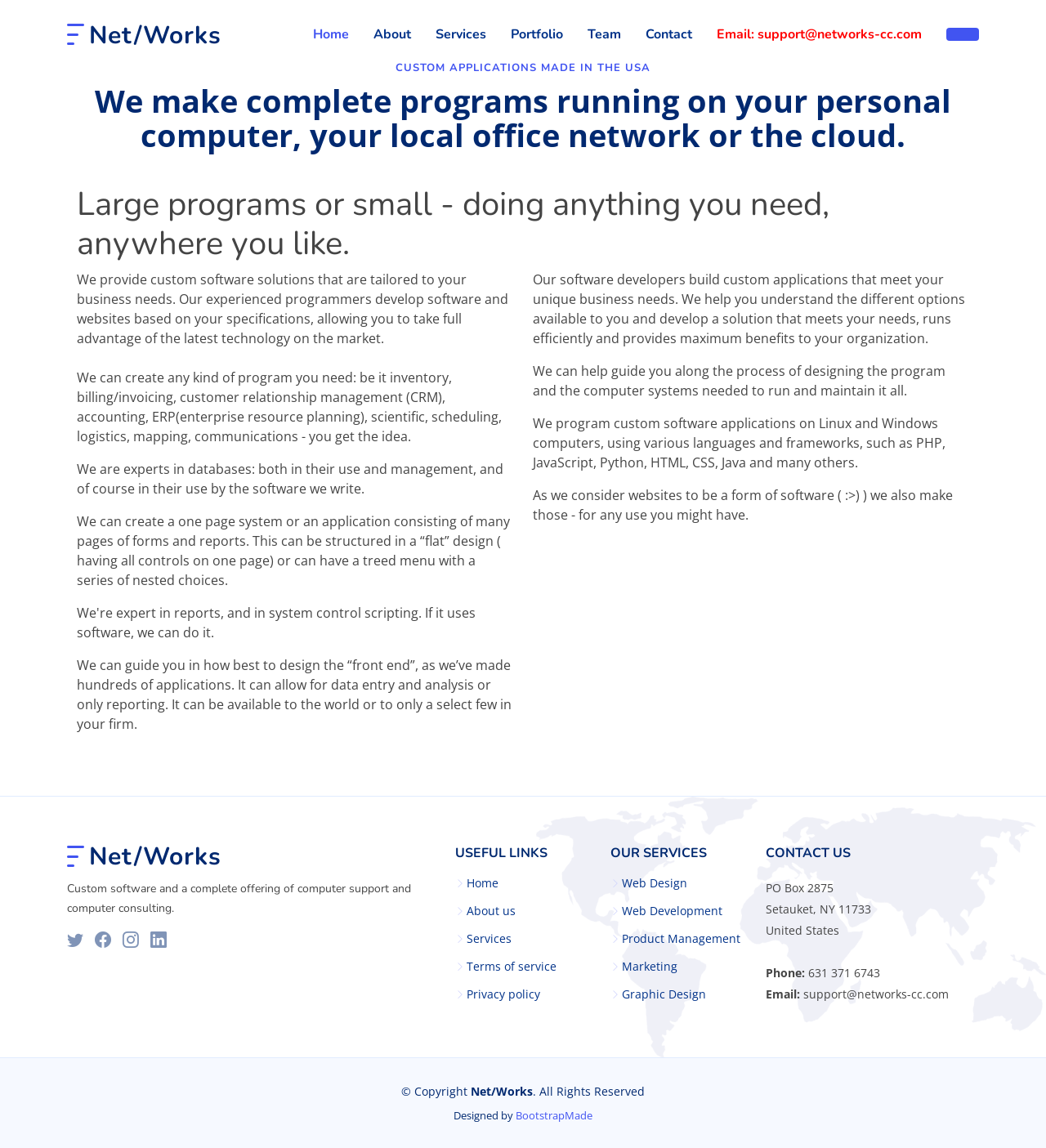Predict the bounding box coordinates of the UI element that matches this description: "Terms of service". The coordinates should be in the format [left, top, right, bottom] with each value between 0 and 1.

[0.446, 0.837, 0.532, 0.847]